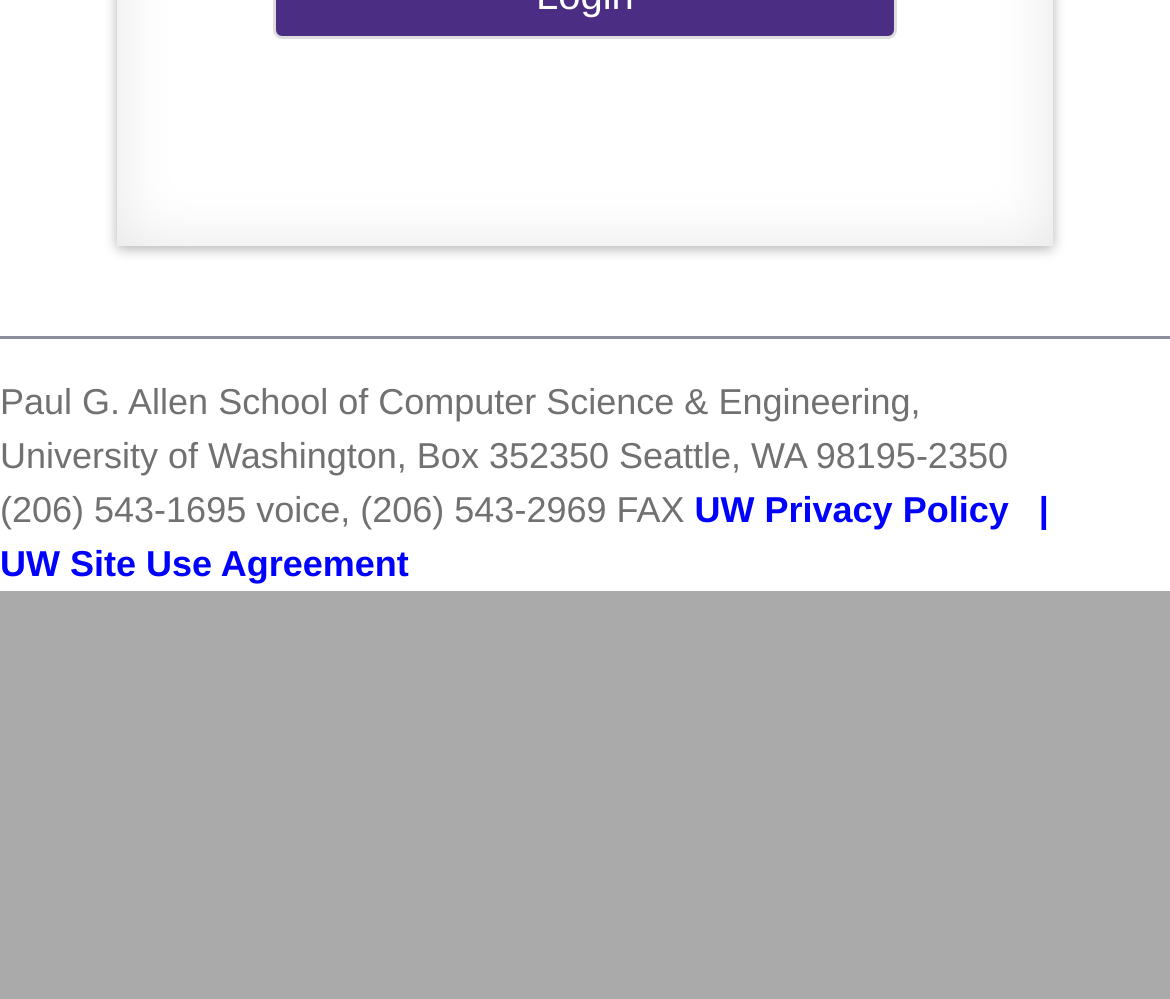Using the description: "UW Privacy Policy", determine the UI element's bounding box coordinates. Ensure the coordinates are in the format of four float numbers between 0 and 1, i.e., [left, top, right, bottom].

[0.594, 0.405, 0.914, 0.447]